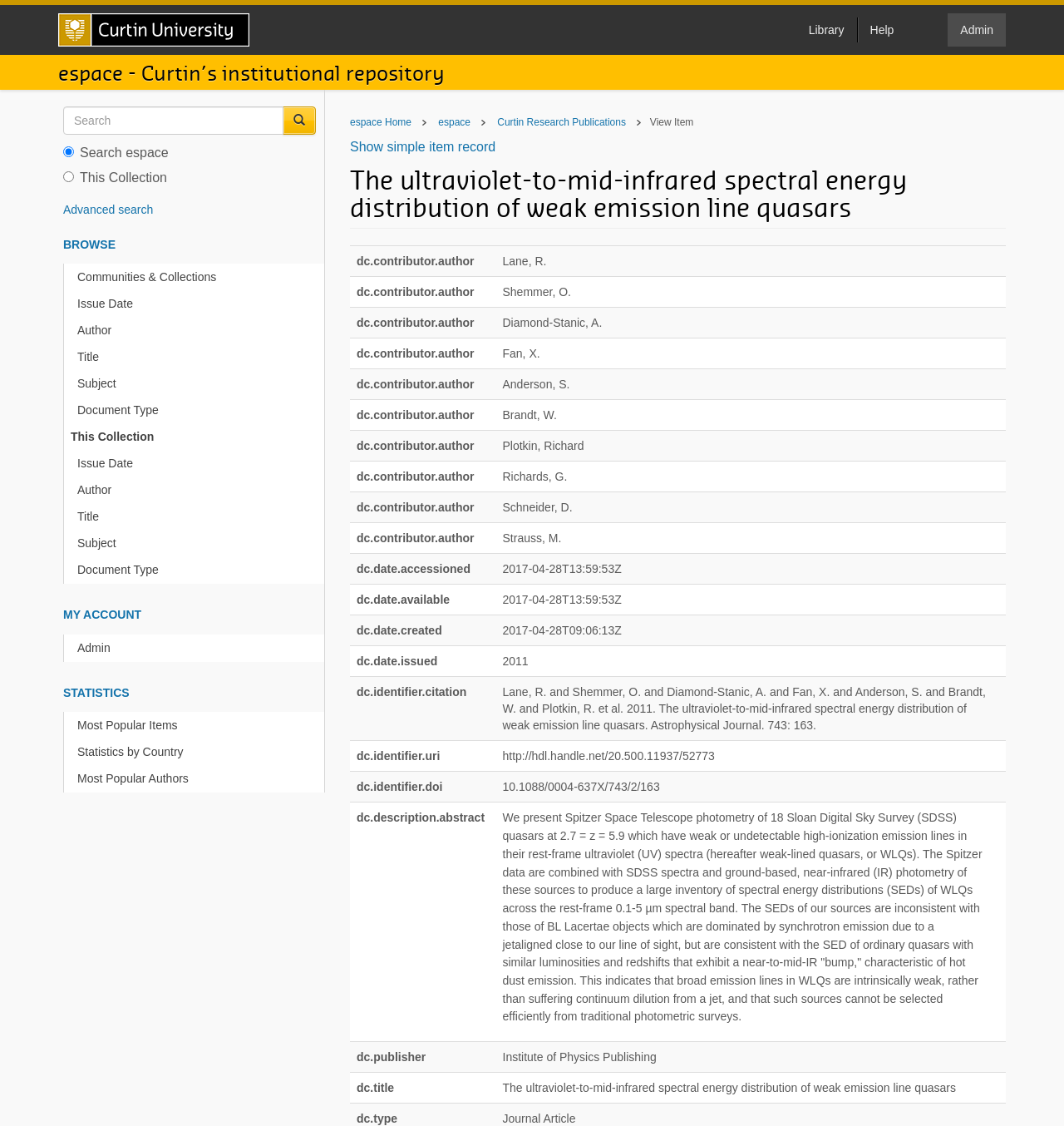How many authors are listed for the publication?
Using the information from the image, answer the question thoroughly.

The question can be answered by counting the number of authors listed in the table, which are Lane, R., Shemmer, O., Diamond-Stanic, A., Fan, X., Anderson, S., Brandt, W., Plotkin, R., Richards, G., Schneider, D., and Strauss, M., totaling 9 authors.